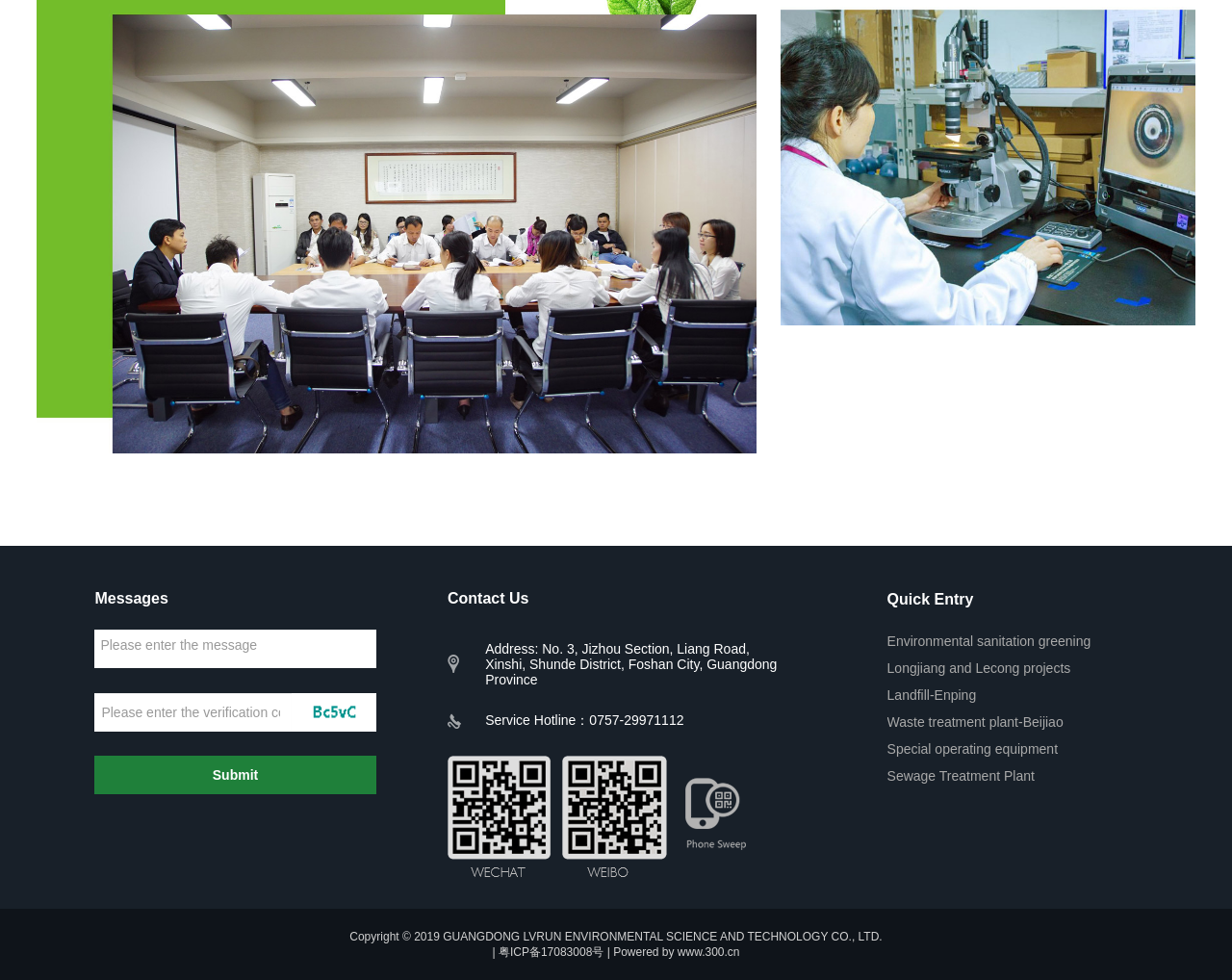Kindly determine the bounding box coordinates for the area that needs to be clicked to execute this instruction: "Click the 'ADD TO CART' button".

None